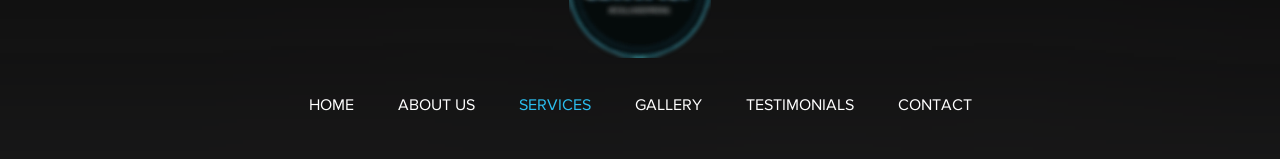How many characters are in the 'ABOUT US' link?
Please analyze the image and answer the question with as much detail as possible.

I looked at the 'ABOUT US' link under the 'Site' navigation element and counted the number of characters in the link text, which is 8.